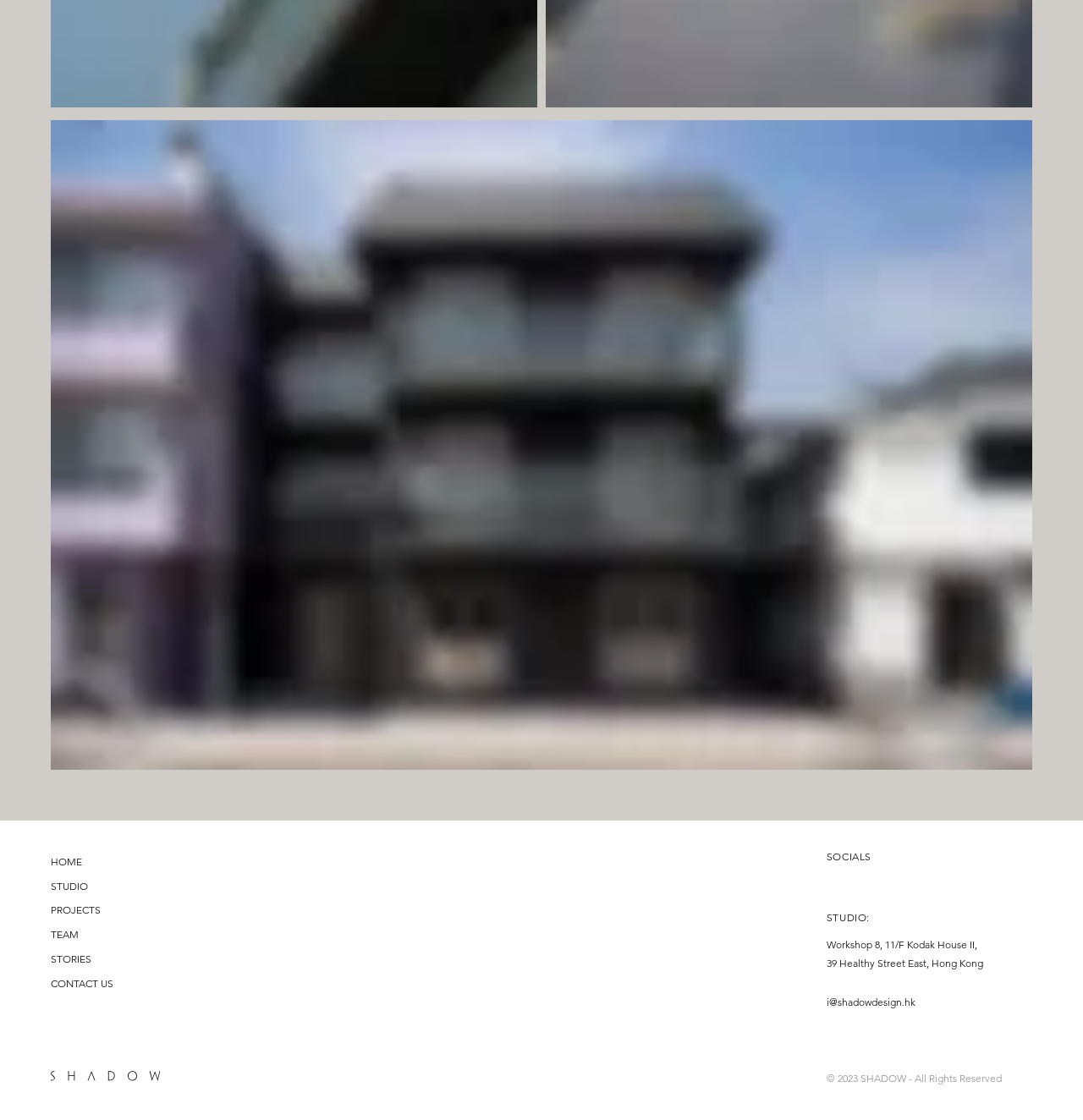Please determine the bounding box coordinates for the element with the description: "PROJECTS".

[0.047, 0.802, 0.2, 0.824]